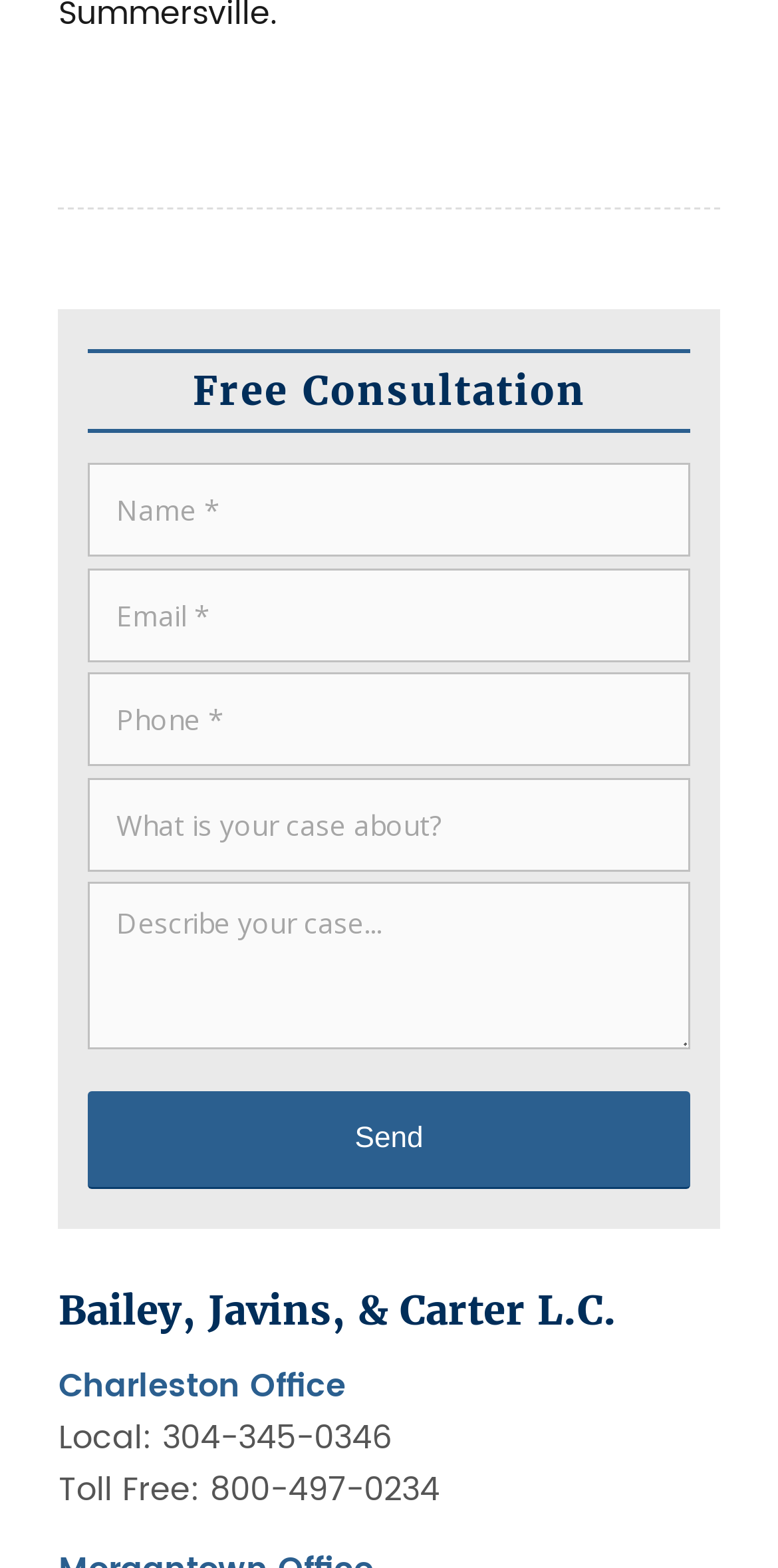What is the name of the law firm on this webpage?
Analyze the image and deliver a detailed answer to the question.

I found a heading element with the text 'Bailey, Javins, & Carter L.C.' which suggests that this is the name of the law firm.